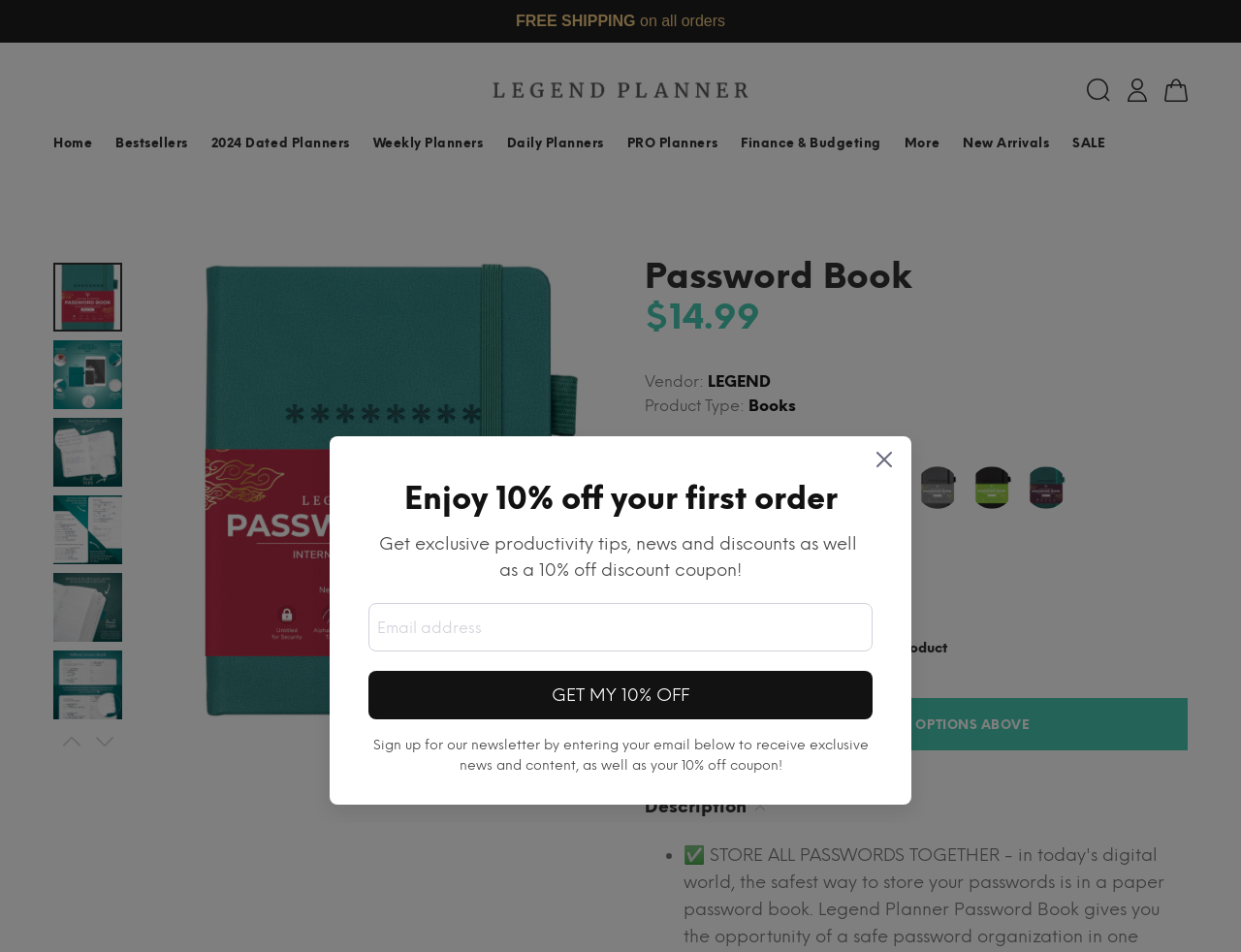Reply to the question with a brief word or phrase: What is the shipping policy of the website?

Free shipping